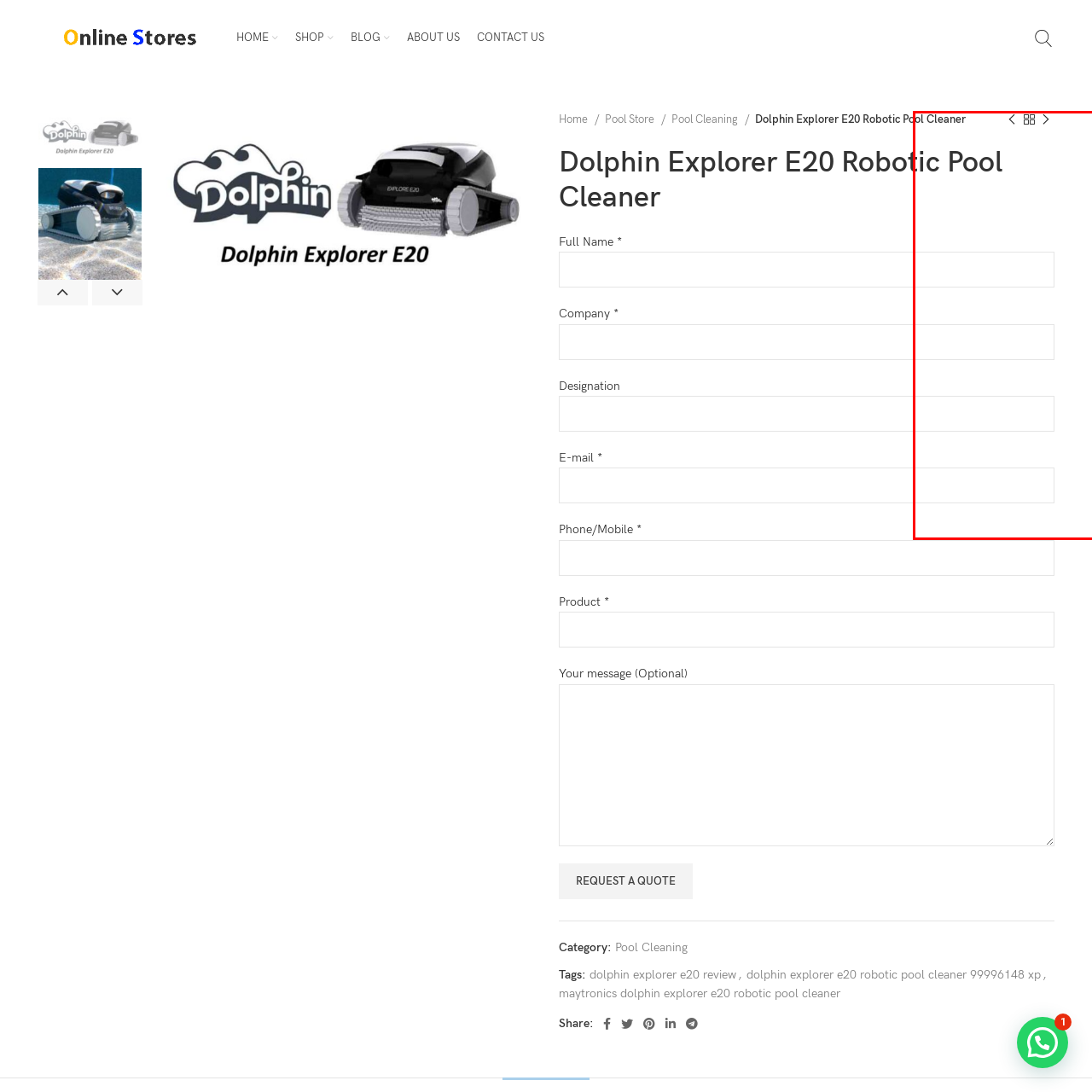Direct your attention to the image enclosed by the red boundary, What is the primary benefit of using this cleaner? 
Answer concisely using a single word or phrase.

Hassle-free cleaning experience